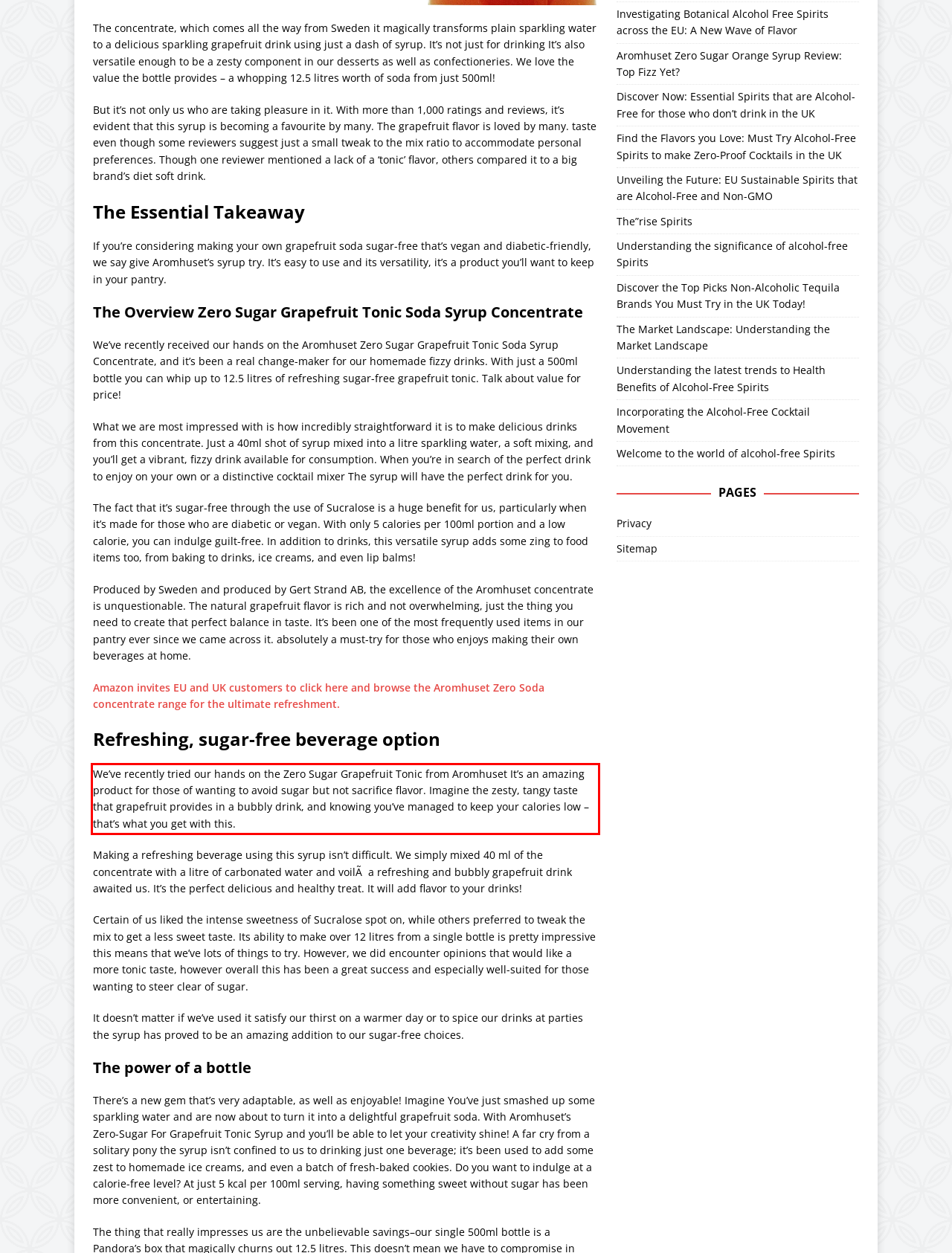Review the screenshot of the webpage and recognize the text inside the red rectangle bounding box. Provide the extracted text content.

We’ve recently tried our hands on the Zero Sugar Grapefruit Tonic from Aromhuset It’s an amazing product for those of wanting to avoid sugar but not sacrifice flavor. Imagine the zesty, tangy taste that grapefruit provides in a bubbly drink, and knowing you’ve managed to keep your calories low – that’s what you get with this.